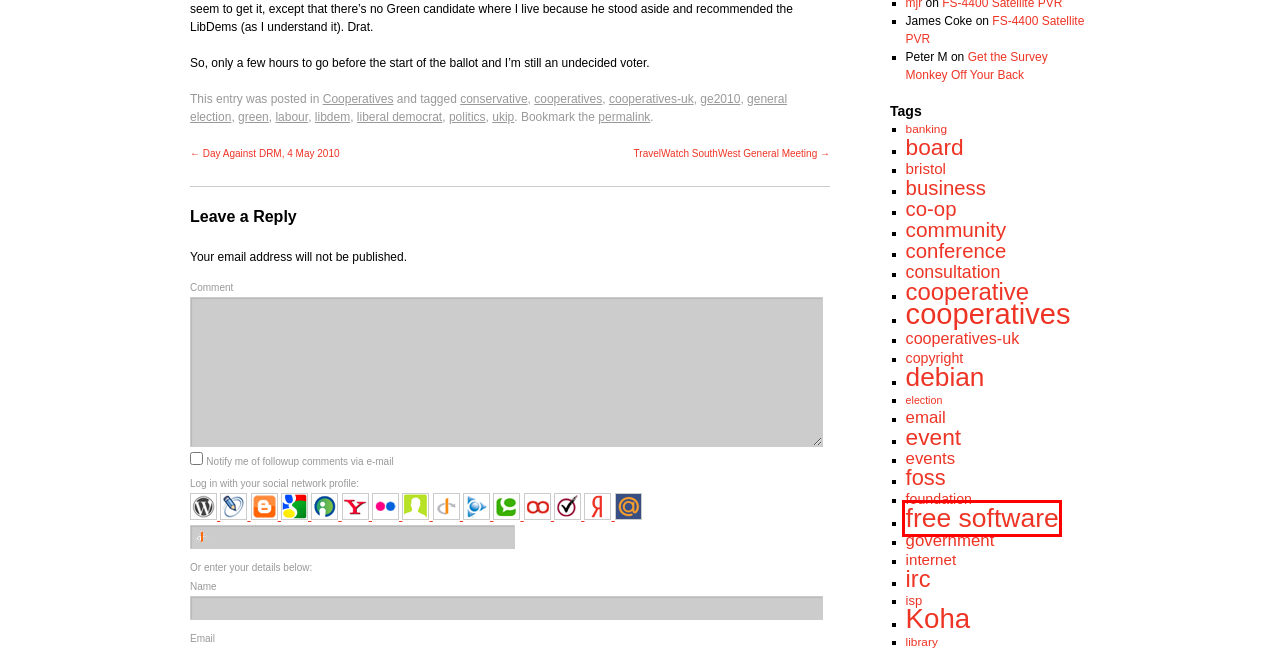Look at the screenshot of a webpage where a red rectangle bounding box is present. Choose the webpage description that best describes the new webpage after clicking the element inside the red bounding box. Here are the candidates:
A. events | Software Cooperative News
B. conference | Software Cooperative News
C. Koha | Software Cooperative News
D. libdem | Software Cooperative News
E. banking | Software Cooperative News
F. free software | Software Cooperative News
G. conservative | Software Cooperative News
H. cooperatives | Software Cooperative News

F